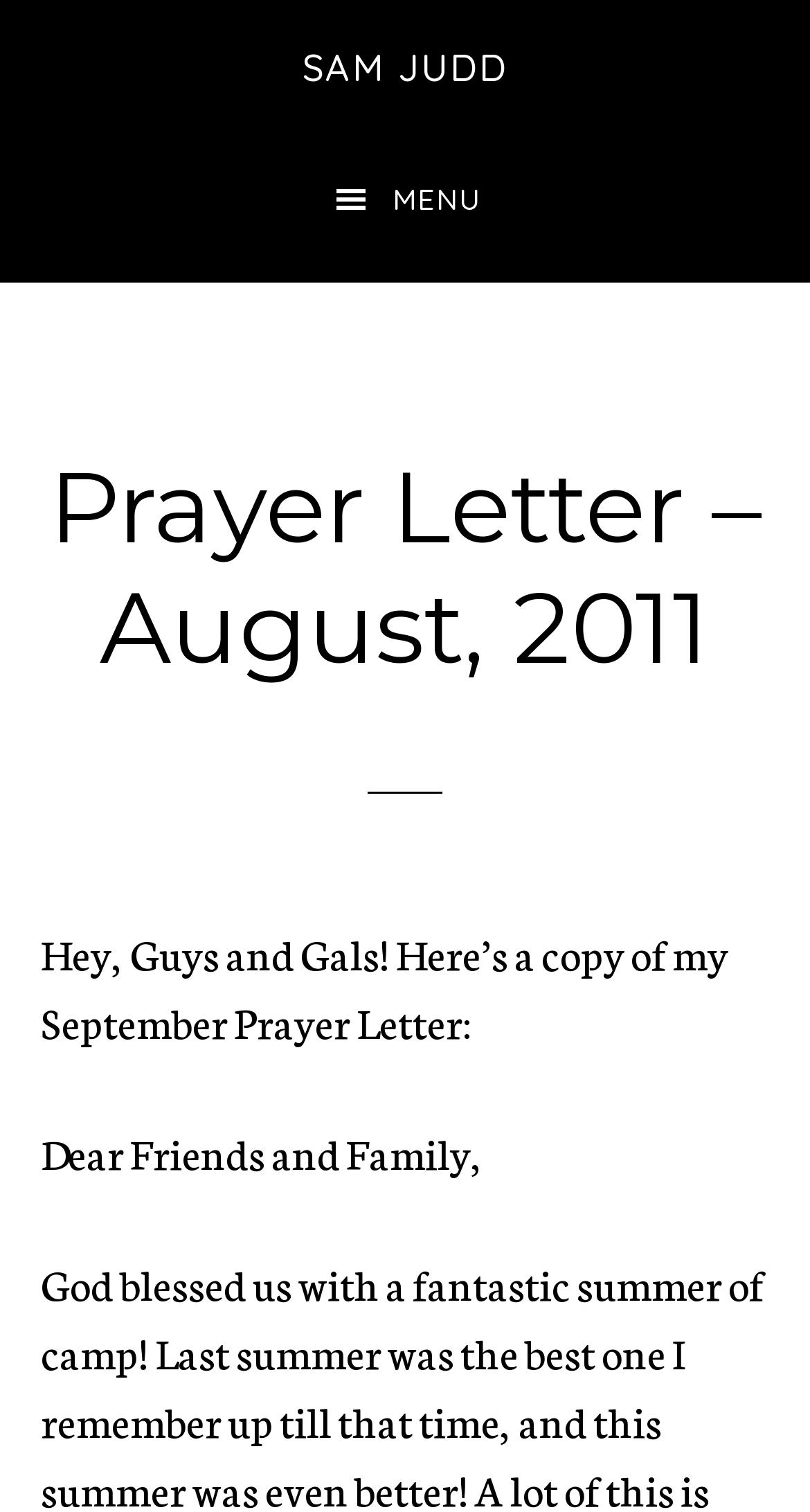Please give a short response to the question using one word or a phrase:
What is the tone of the author's greeting?

Informal